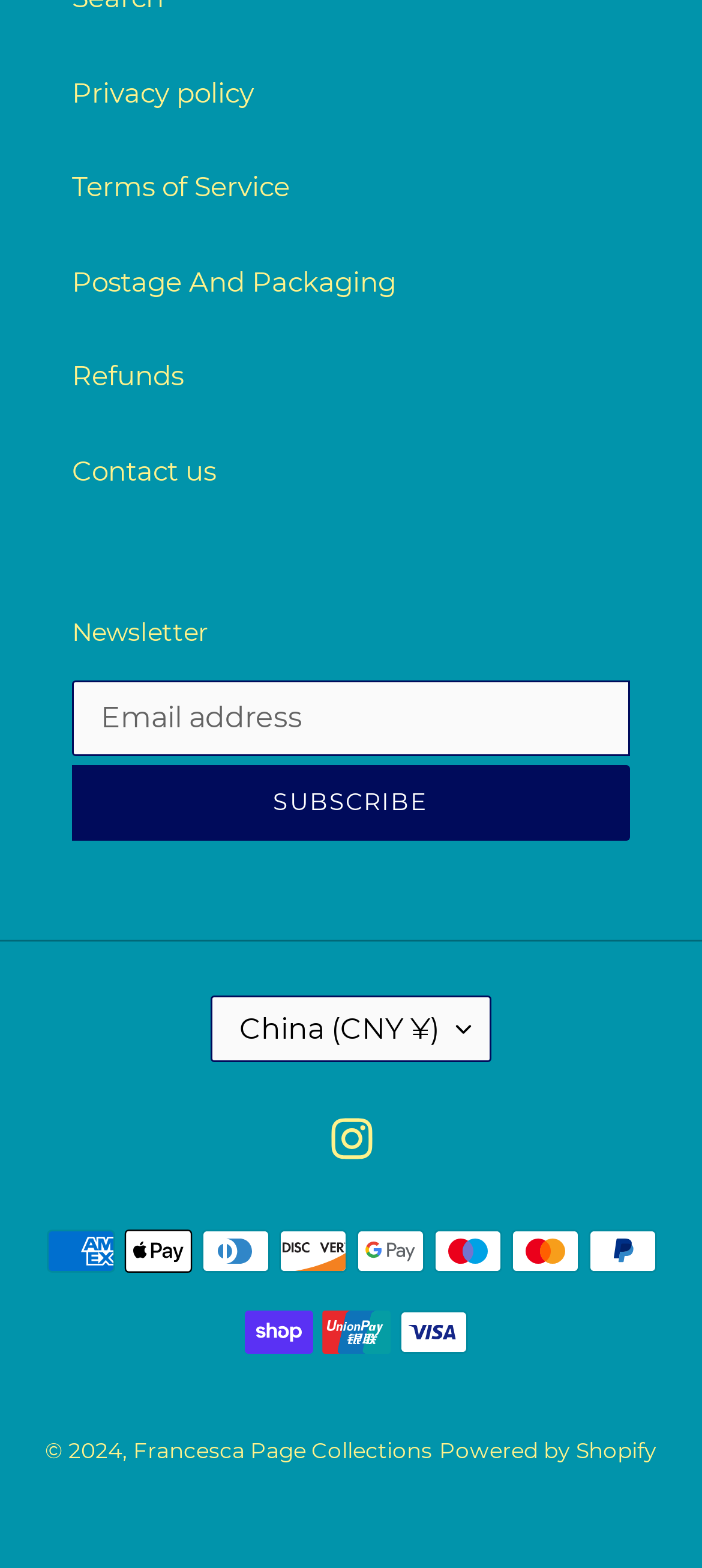How many social media links are present?
Look at the screenshot and provide an in-depth answer.

The webpage contains a single social media link, which is to Instagram, as indicated by the link element with the text 'Instagram'.